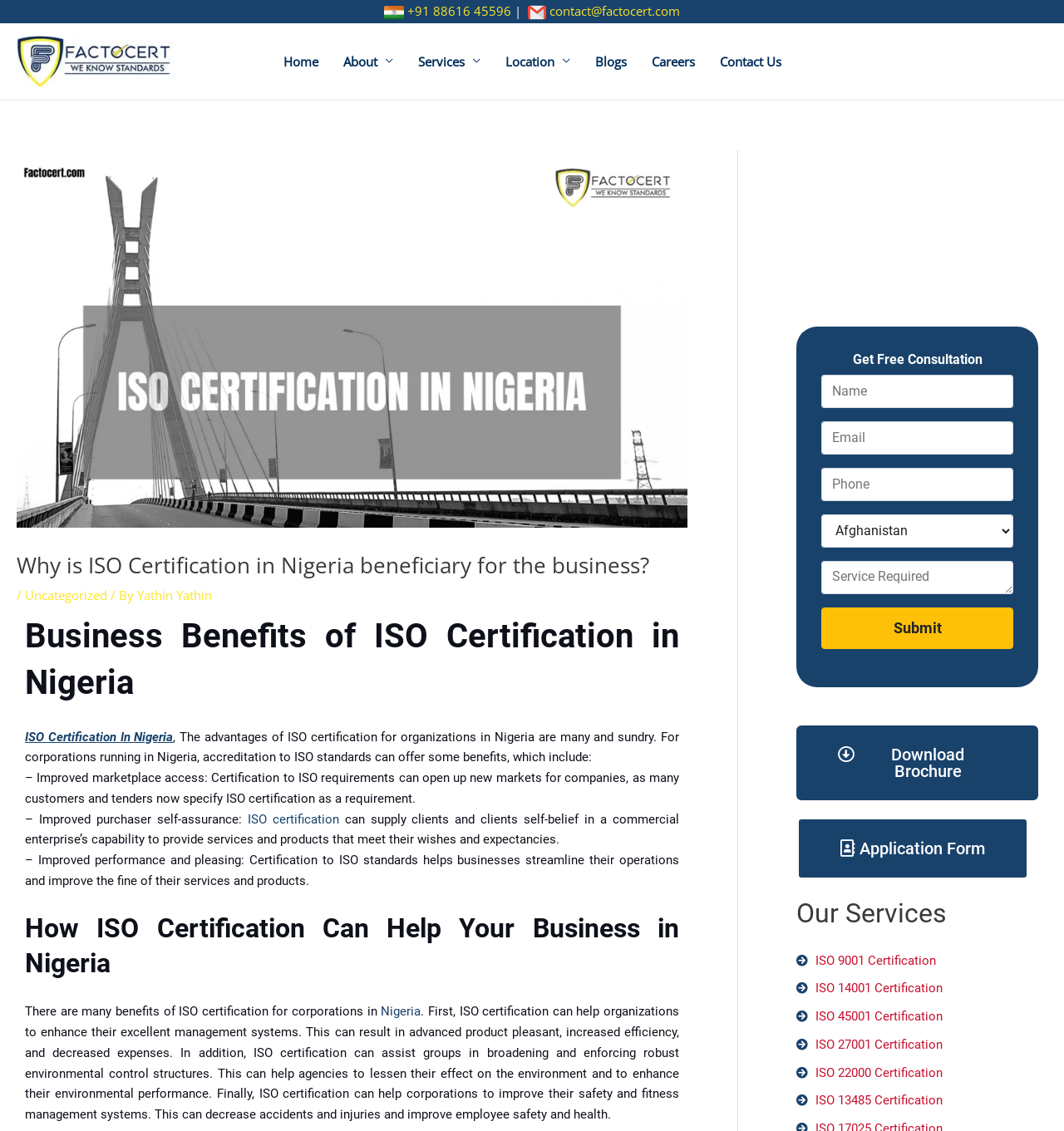Locate the bounding box of the user interface element based on this description: "ISO 13485 Certification".

[0.748, 0.962, 0.976, 0.984]